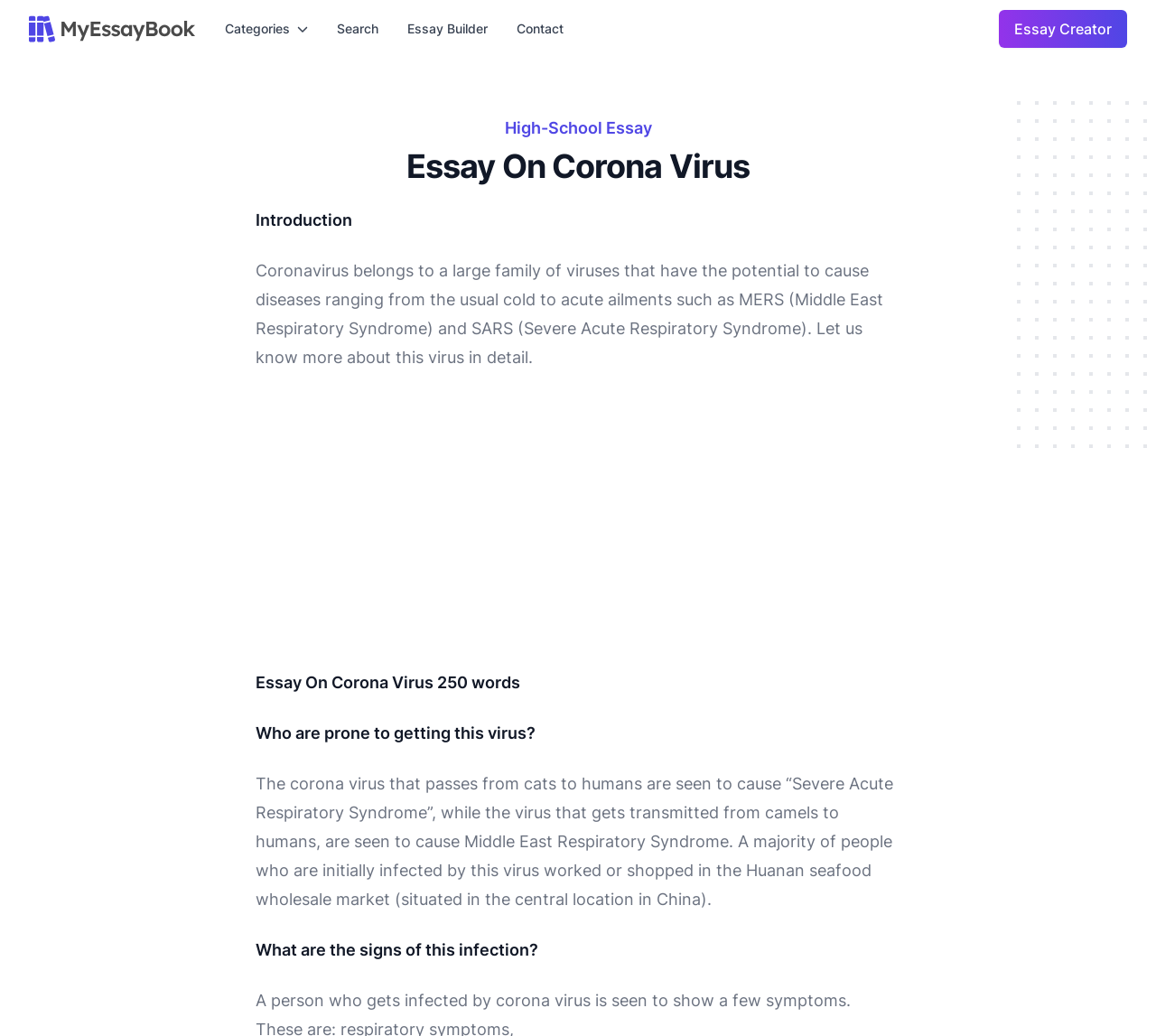Give a short answer to this question using one word or a phrase:
What is the name of the virus being discussed?

Coronavirus